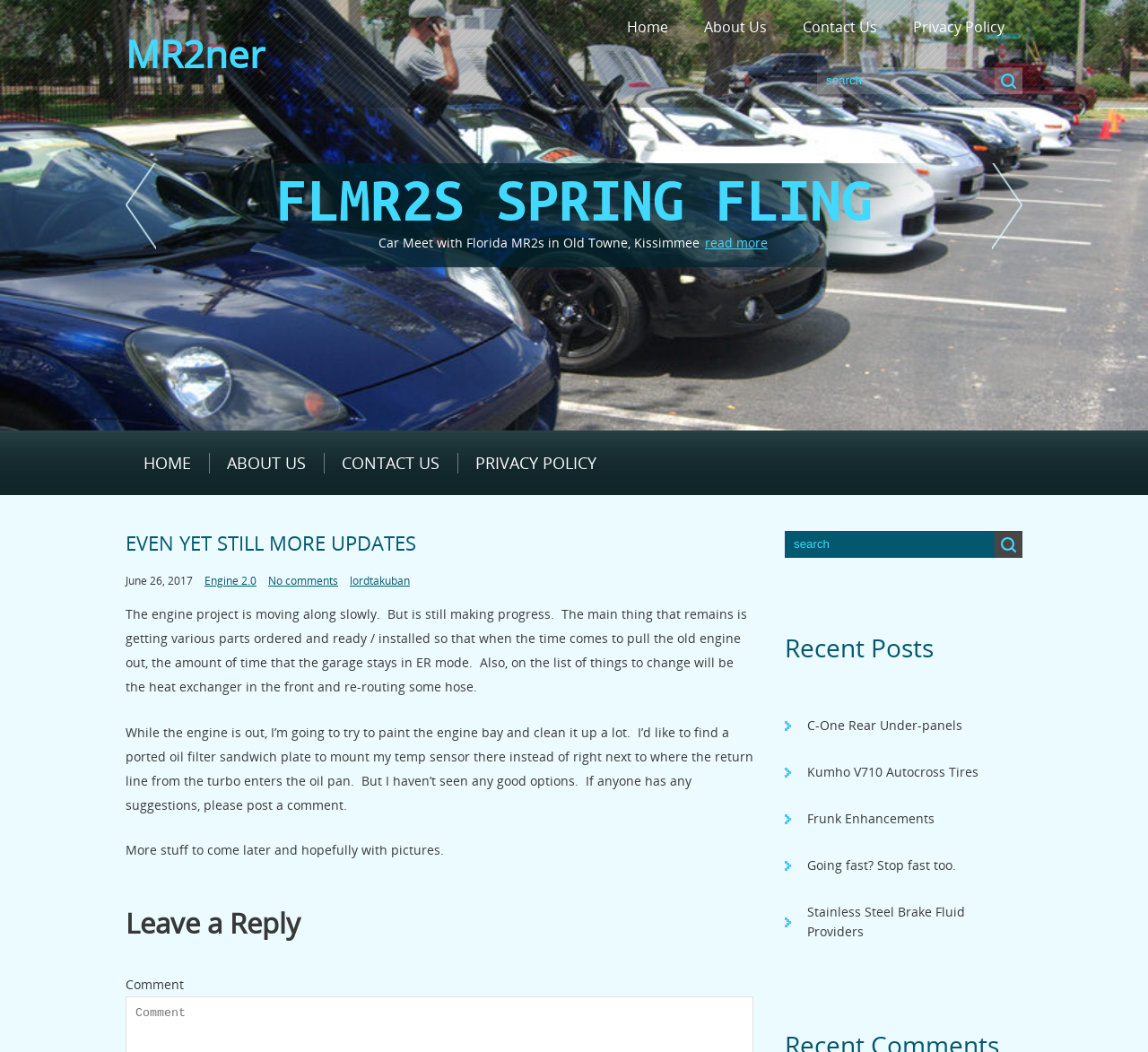Please identify the bounding box coordinates of the clickable region that I should interact with to perform the following instruction: "Search again". The coordinates should be expressed as four float numbers between 0 and 1, i.e., [left, top, right, bottom].

[0.684, 0.505, 0.891, 0.53]